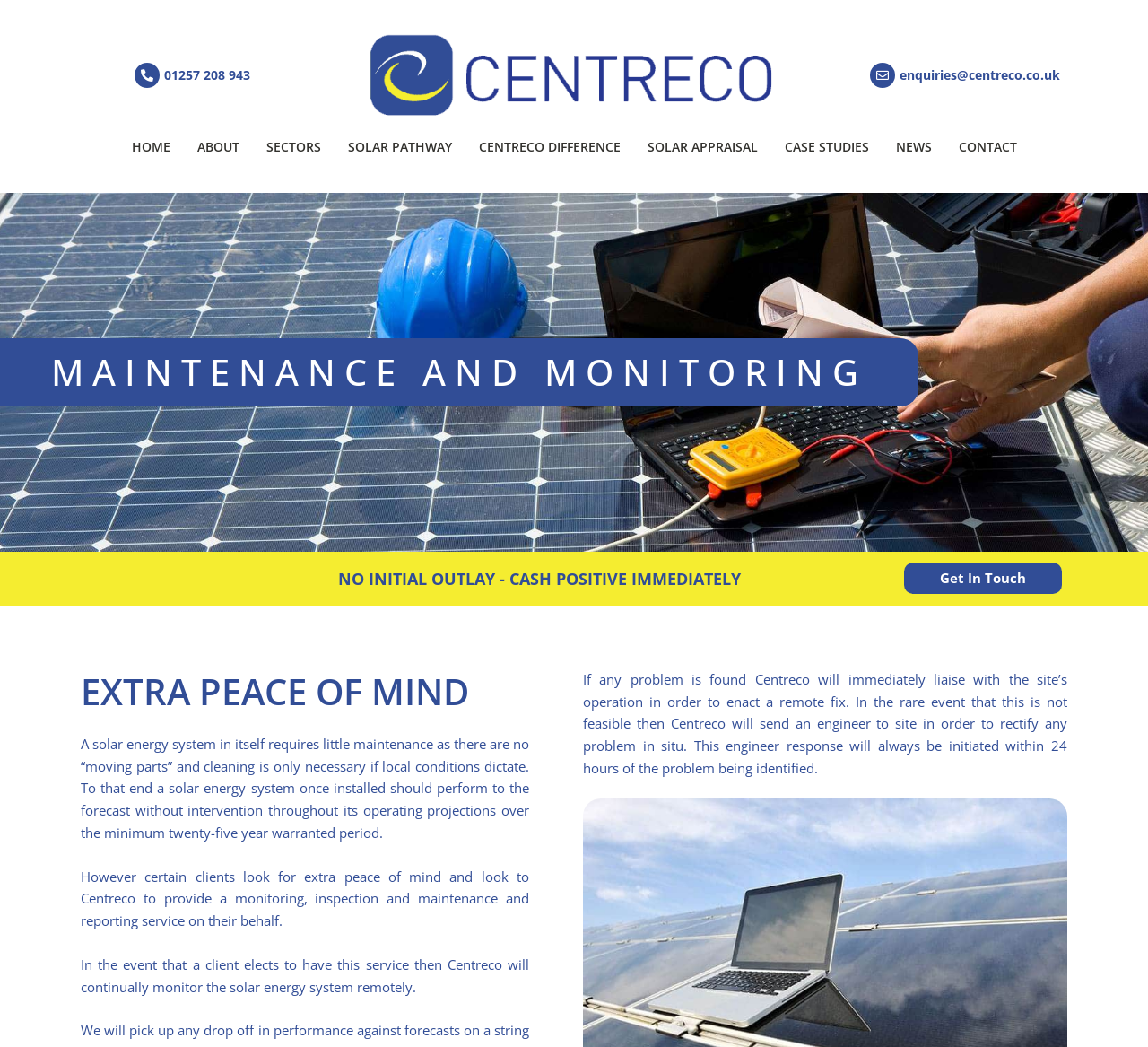Please find the bounding box coordinates of the element that must be clicked to perform the given instruction: "Click the 'Get In Touch' link". The coordinates should be four float numbers from 0 to 1, i.e., [left, top, right, bottom].

[0.788, 0.538, 0.925, 0.568]